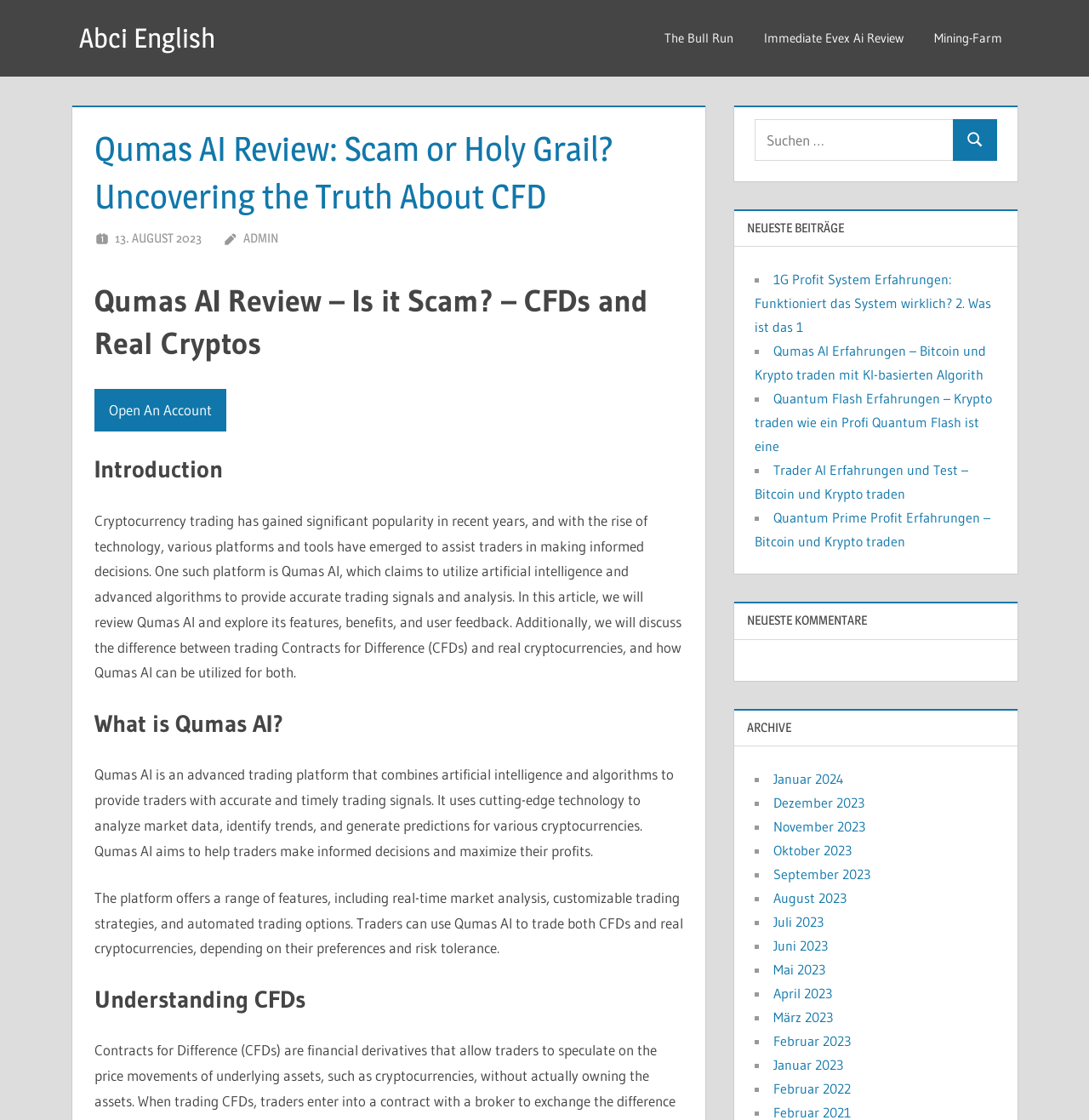Find the bounding box of the element with the following description: "The Bull Run". The coordinates must be four float numbers between 0 and 1, formatted as [left, top, right, bottom].

[0.596, 0.013, 0.688, 0.056]